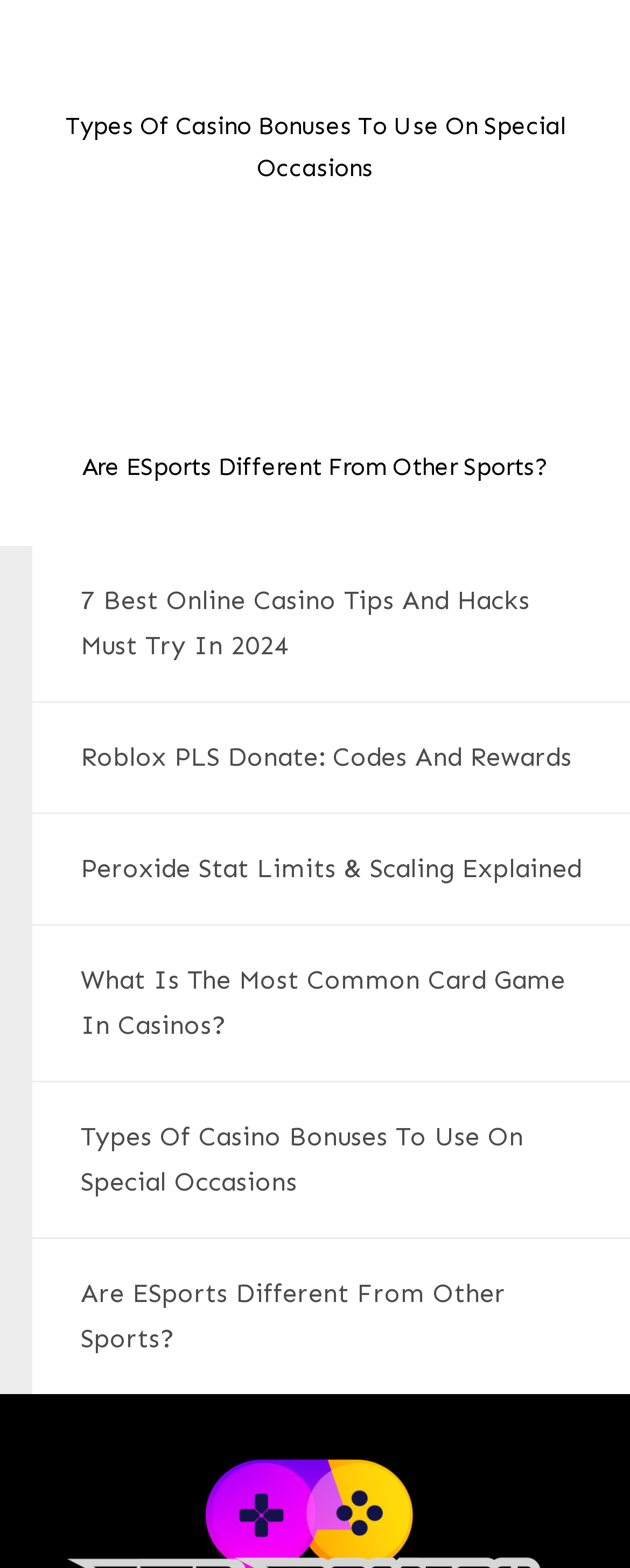Please give a short response to the question using one word or a phrase:
How many links are there on the webpage?

11